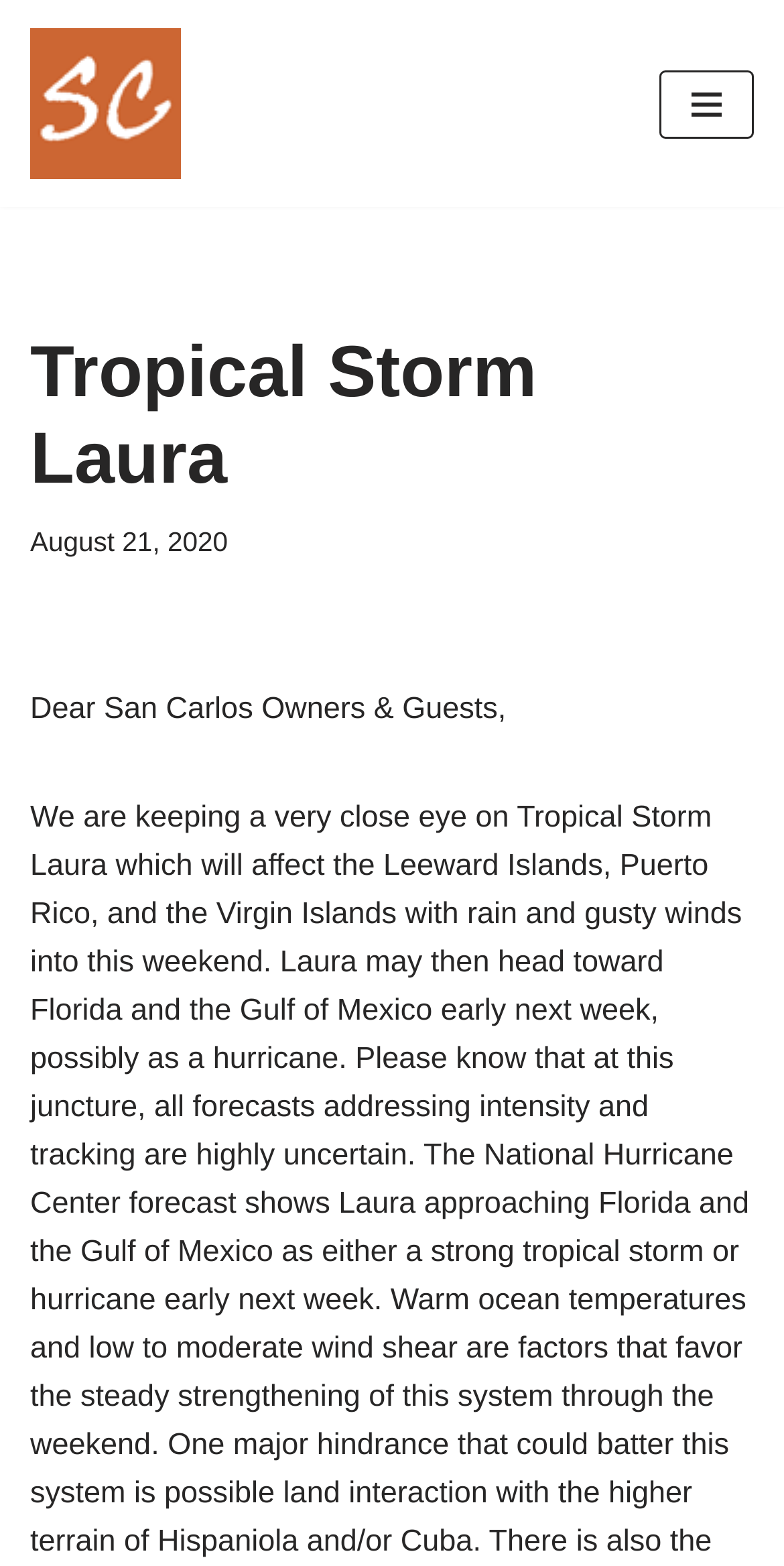Explain the webpage in detail.

The webpage is about Tropical Storm Laura, specifically its impact on the Leeward Islands, Puerto Rico, and the Virgin Islands. At the top left of the page, there is a link to "Skip to content". Next to it, on the same horizontal level, is a link to "San Carlos Condominiums". On the top right, there is a button labeled "Navigation Menu" which is currently not expanded. 

Below the top navigation elements, there is a heading that reads "Tropical Storm Laura". Underneath the heading, there is a time element with the text "August 21, 2020". Following this, there is a paragraph of text that starts with "Dear San Carlos Owners & Guests,".